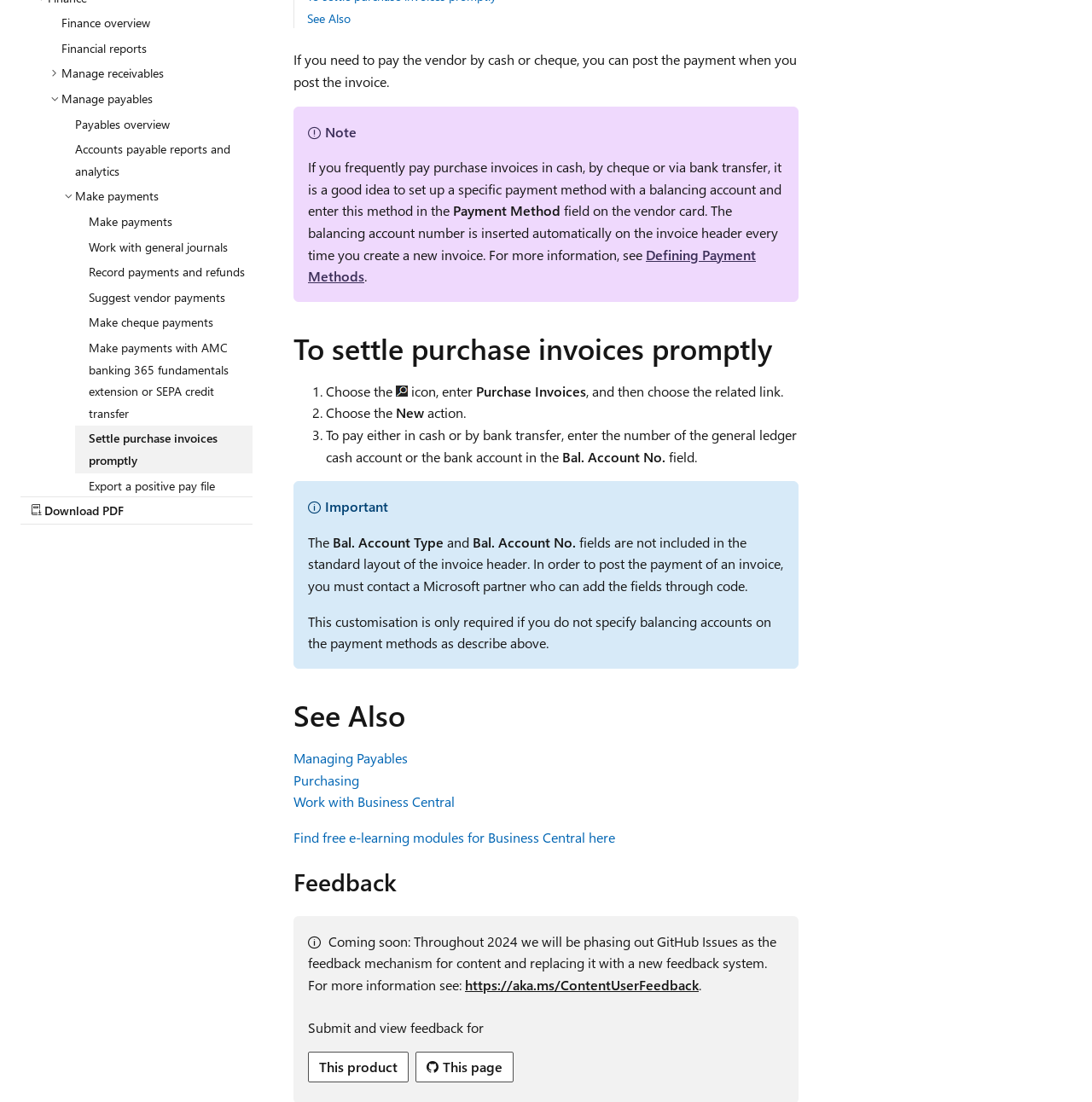Extract the bounding box of the UI element described as: "Export a positive pay file".

[0.069, 0.429, 0.231, 0.452]